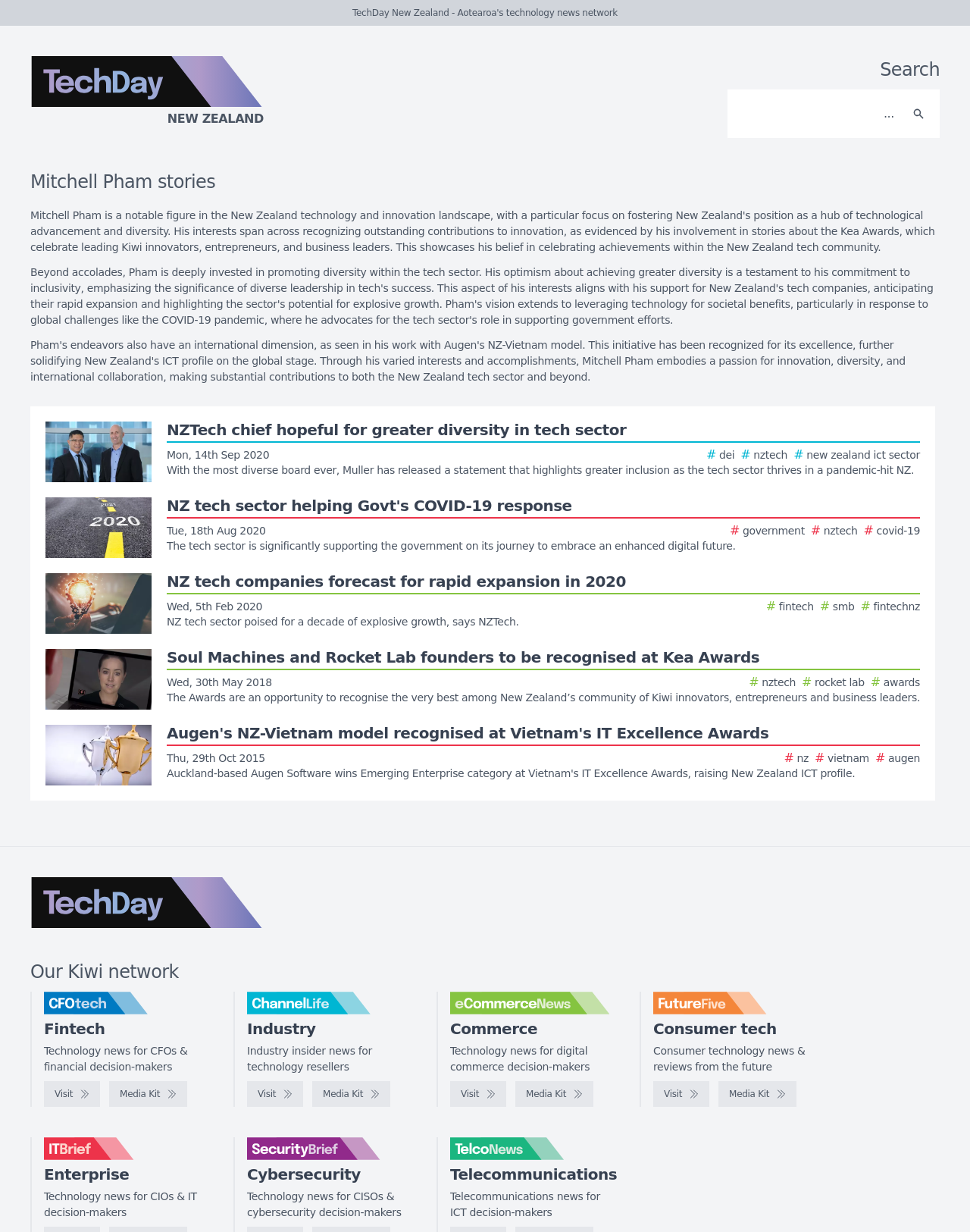Could you provide the bounding box coordinates for the portion of the screen to click to complete this instruction: "Visit the TechDay website"?

[0.031, 0.712, 0.271, 0.753]